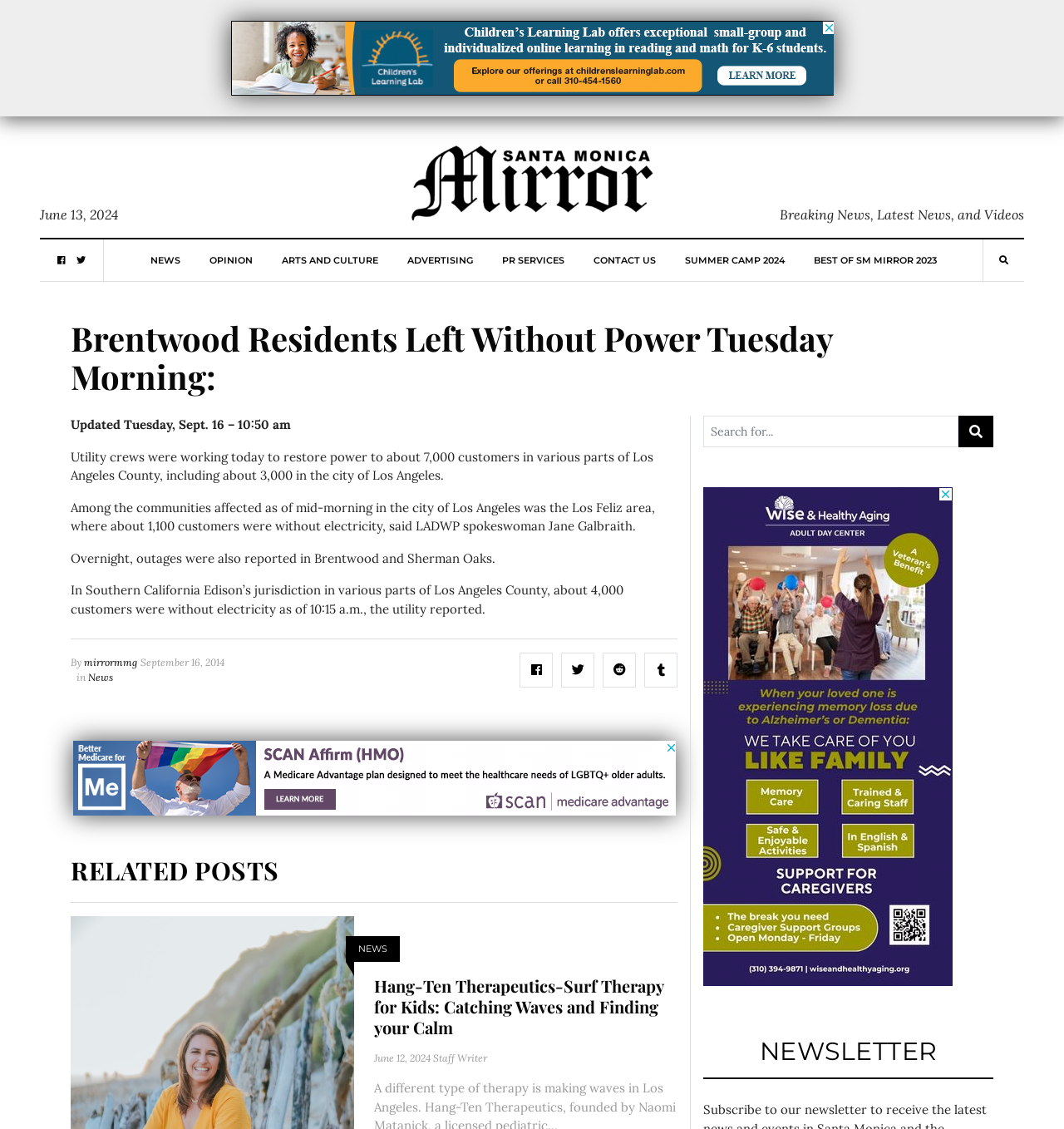Can you give a comprehensive explanation to the question given the content of the image?
What is the date of the article?

The date of the article can be found near the author's name, where it says 'By mirrormmg' followed by the date 'September 16, 2014'.